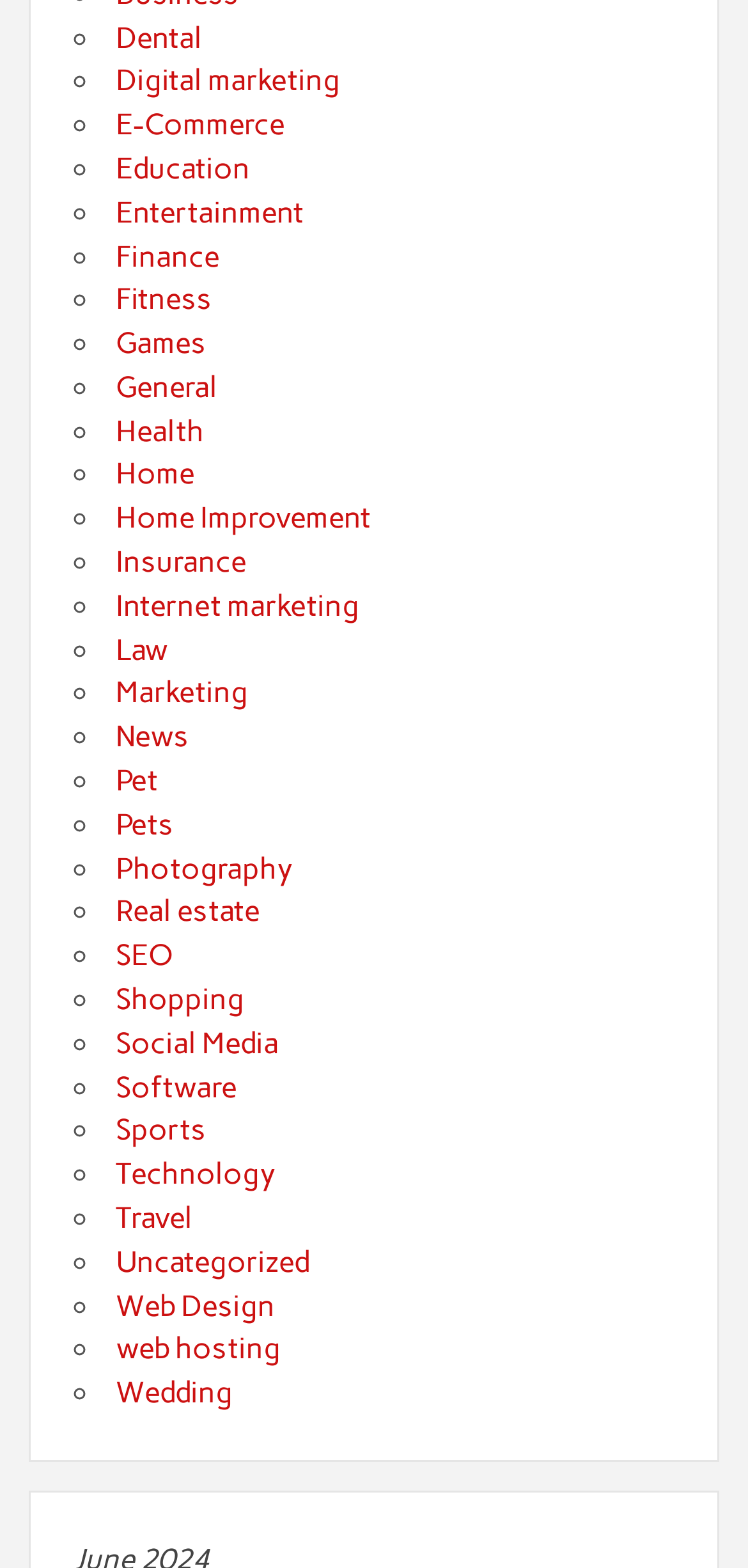What is the first category listed?
Kindly give a detailed and elaborate answer to the question.

By examining the webpage, I can see that the first category listed is 'Dental', which is indicated by a list marker '◦' and a link with the text 'Dental'.